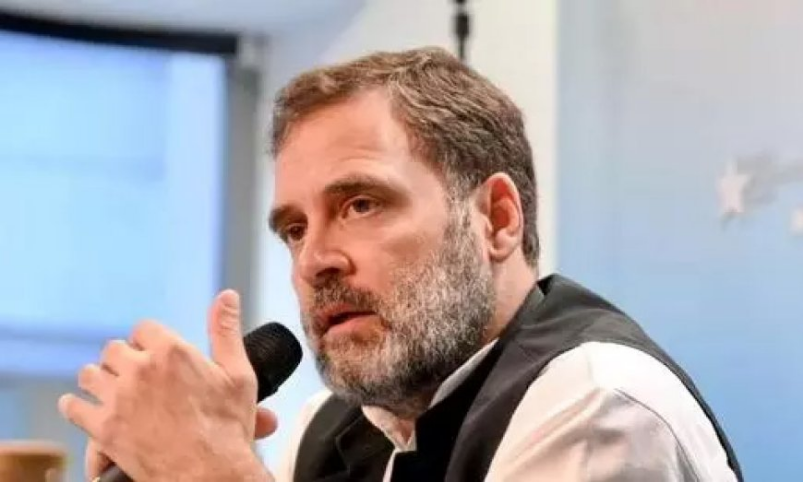What is the backdrop of the image?
Can you provide an in-depth and detailed response to the question?

The backdrop of the image appears to be a professional setting, possibly a conference or seminar, which is inferred from the formal atmosphere and the individual's attire.